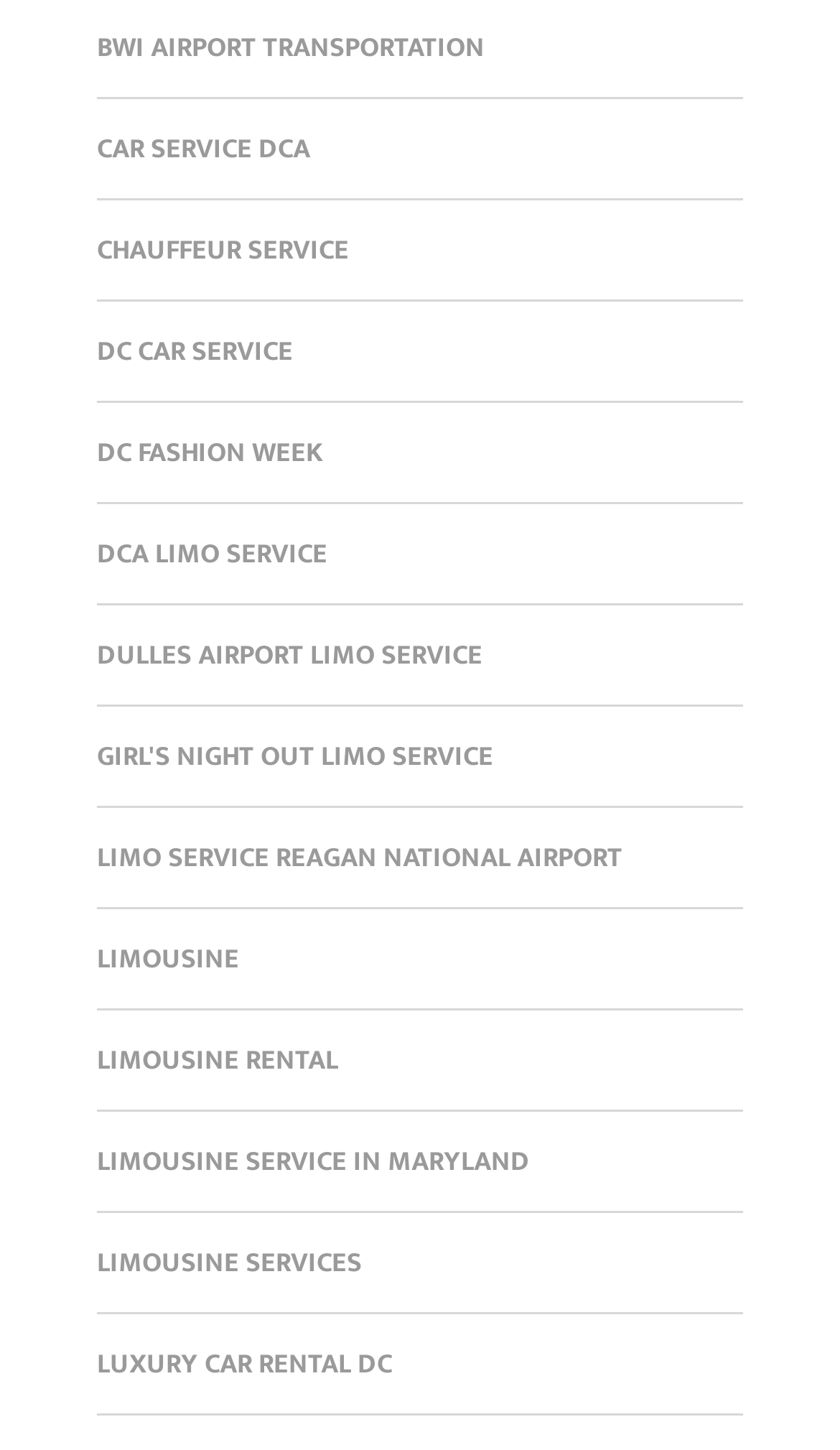Identify the bounding box coordinates of the region that should be clicked to execute the following instruction: "Book BWI airport transportation".

[0.115, 0.017, 0.577, 0.049]